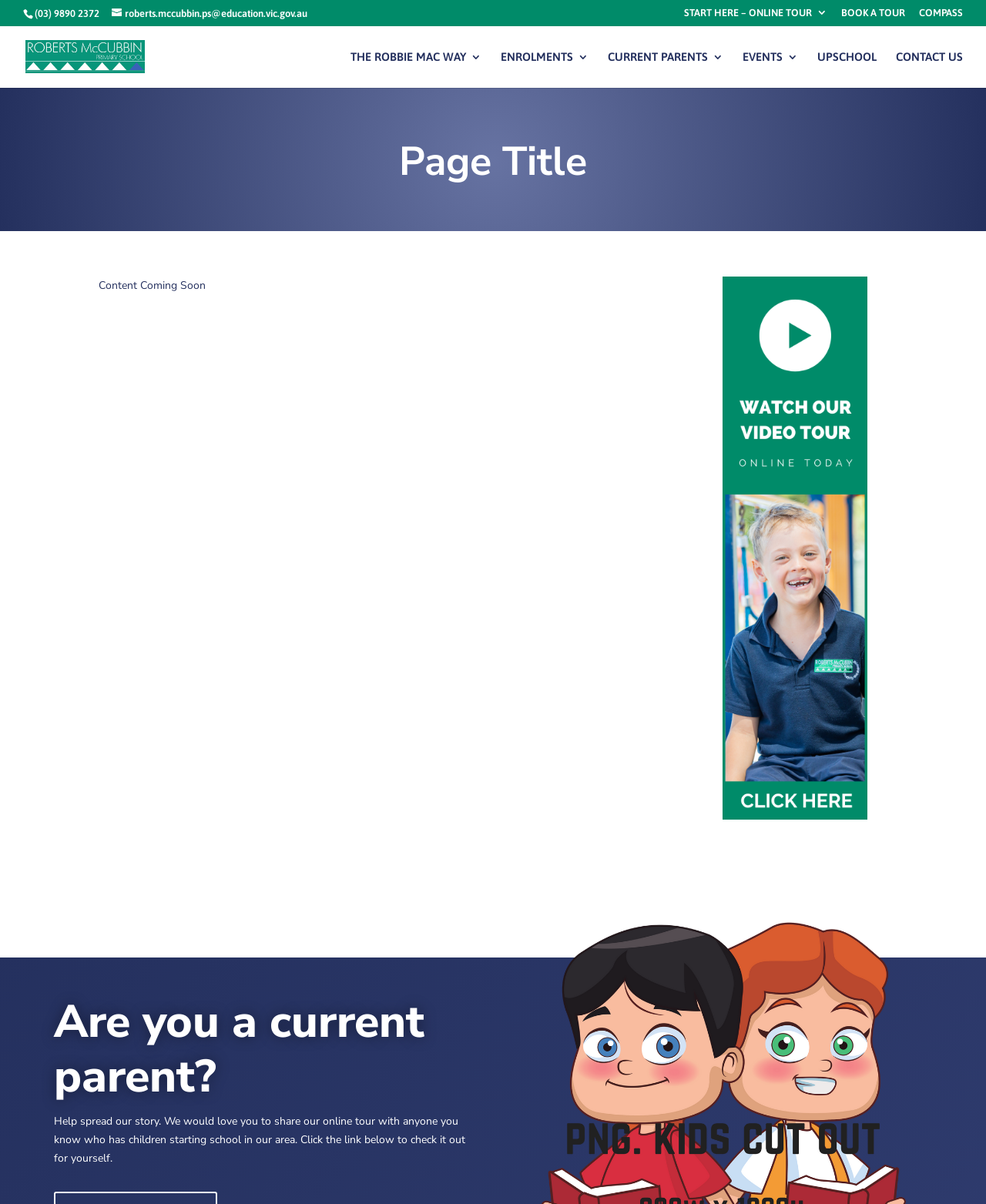What is the current status of the webpage's content?
Offer a detailed and full explanation in response to the question.

I found the current status of the webpage's content by looking at the main content area of the webpage. A static text element displays the message 'Content Coming Soon', indicating that the webpage's content is not yet available.